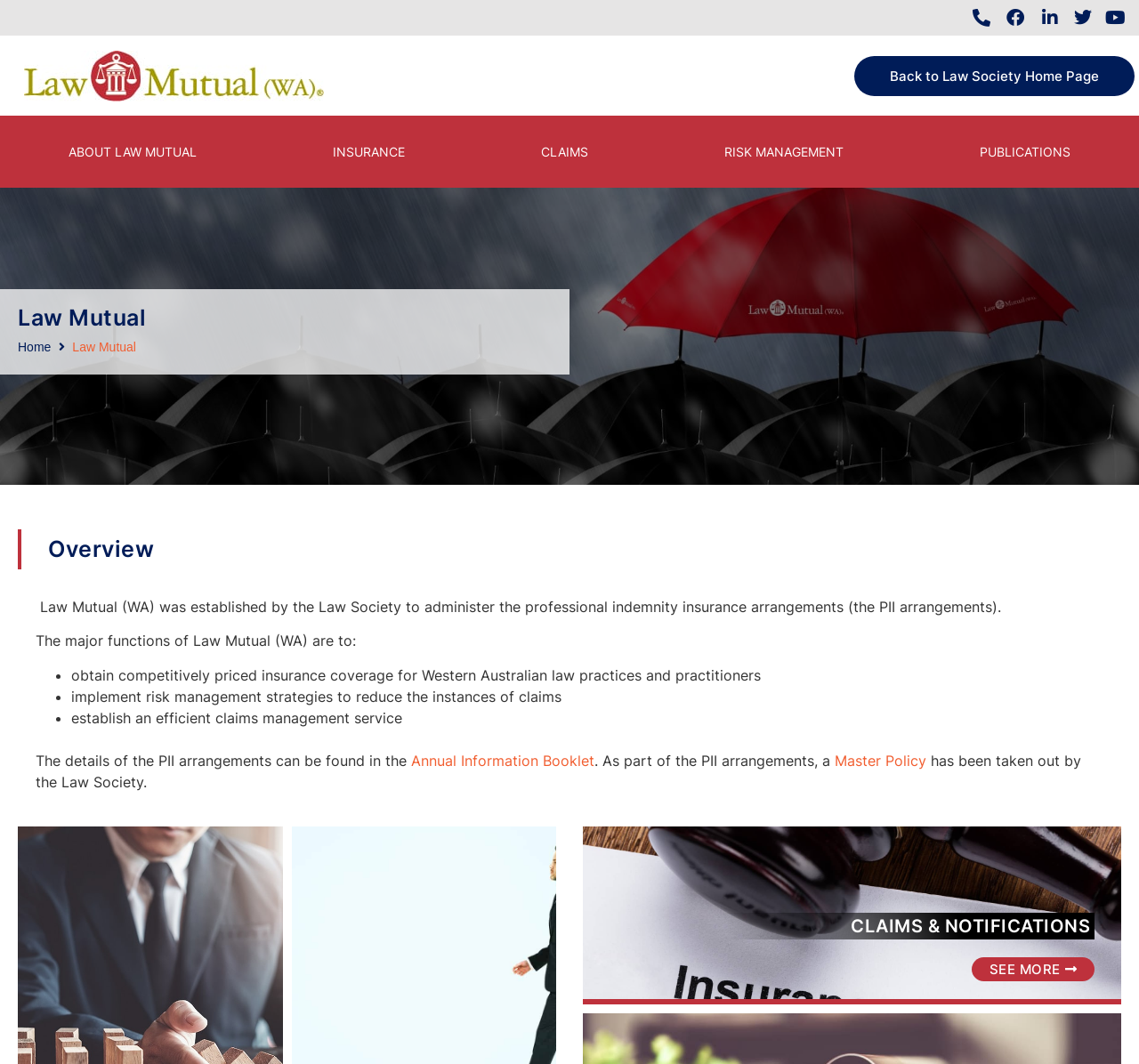What is Law Mutual established by?
Use the information from the screenshot to give a comprehensive response to the question.

Based on the webpage content, specifically the StaticText element with the text 'Law Mutual (WA) was established by the Law Society to administer the professional indemnity insurance arrangements (the PII arrangements).', it is clear that Law Mutual was established by the Law Society.